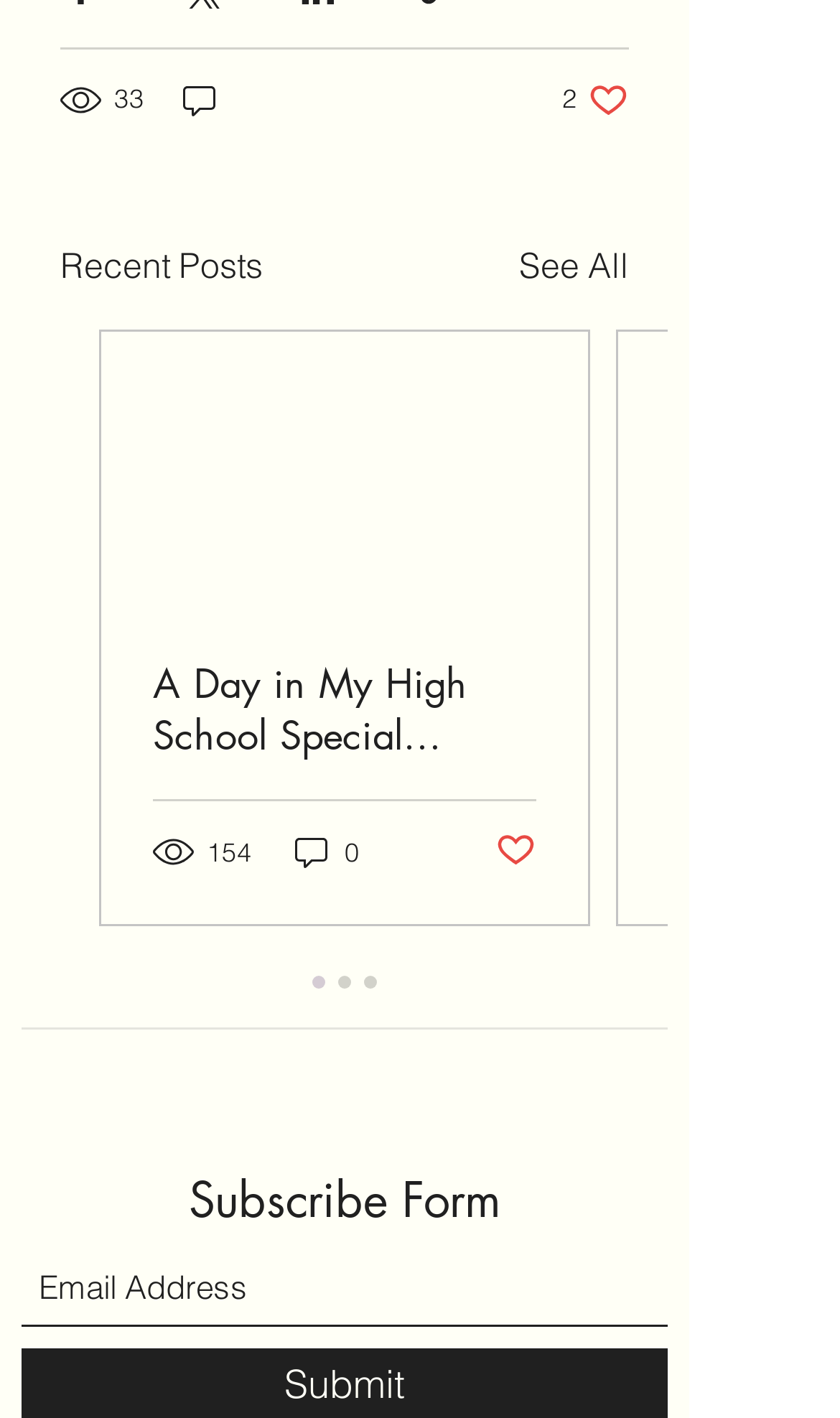Please look at the image and answer the question with a detailed explanation: What is the number of comments for the first post?

The first post has a generic element with the text '0 comments', which indicates that the post has no comments.